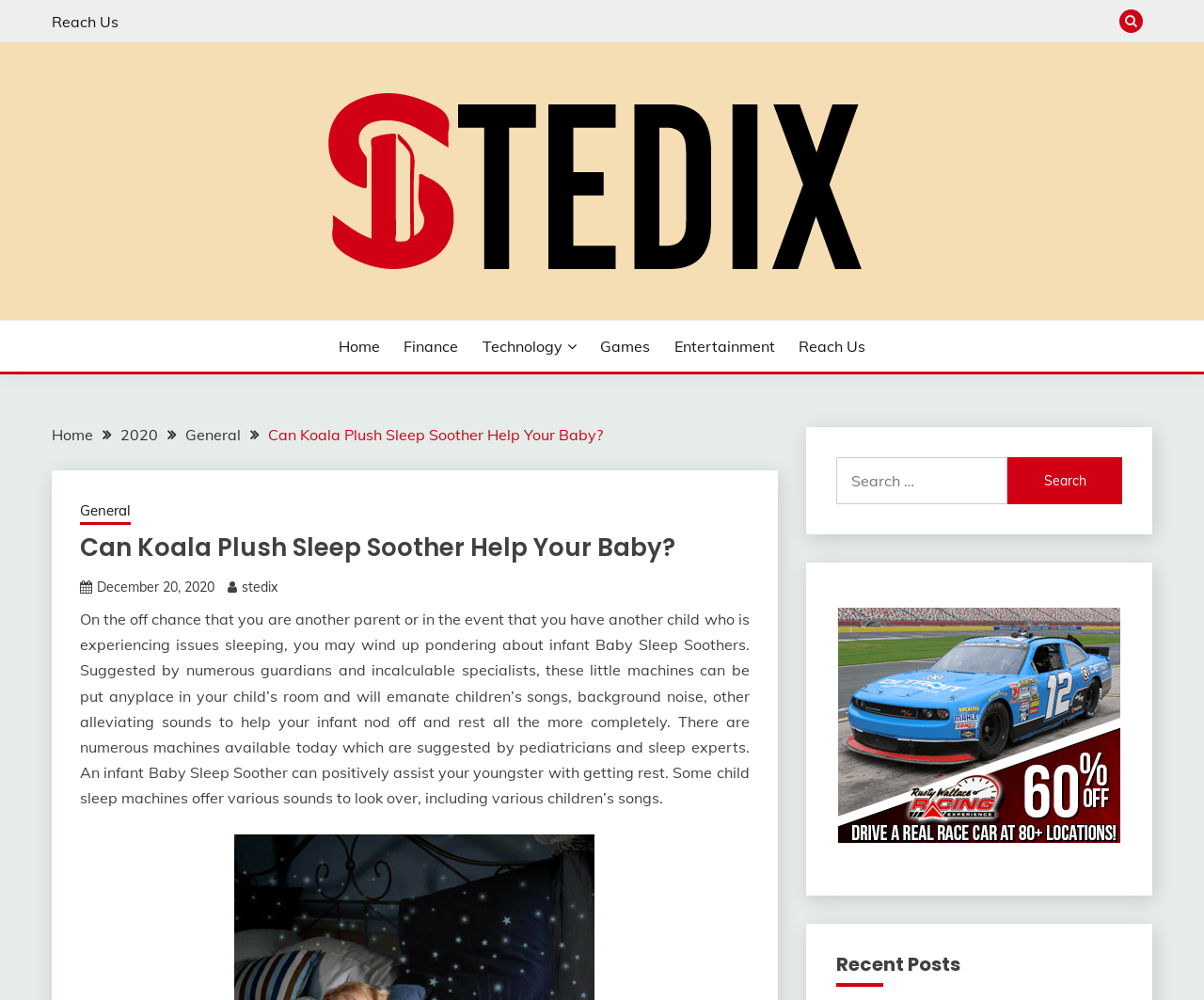Bounding box coordinates are specified in the format (top-left x, top-left y, bottom-right x, bottom-right y). All values are floating point numbers bounded between 0 and 1. Please provide the bounding box coordinate of the region this sentence describes: parent_node: STEDIX

[0.043, 0.075, 0.957, 0.287]